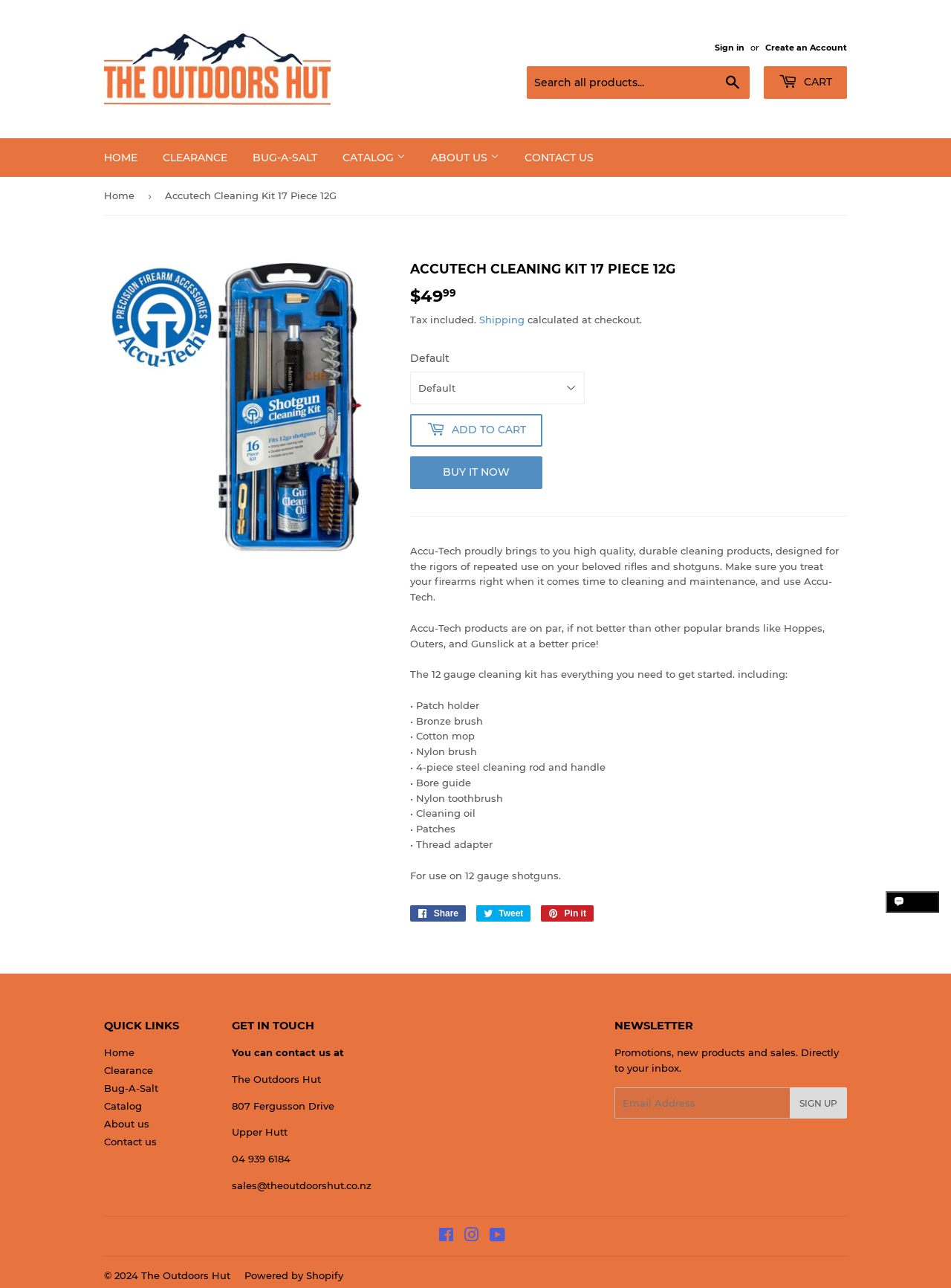What is the purpose of Accu-Tech products?
Provide a detailed and well-explained answer to the question.

I found the answer by reading the product description, which states that Accu-Tech products are designed for the rigors of repeated use on beloved rifles and shotguns, and that they should be used for cleaning and maintenance.